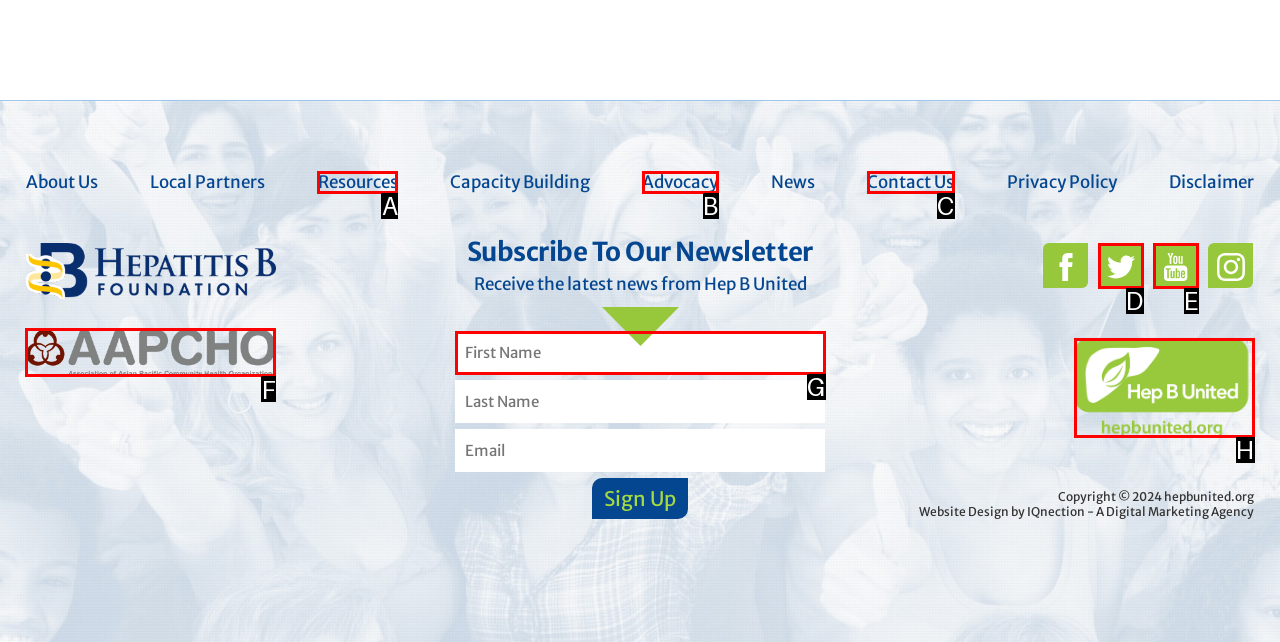Select the HTML element that fits the following description: Contact Us
Provide the letter of the matching option.

C